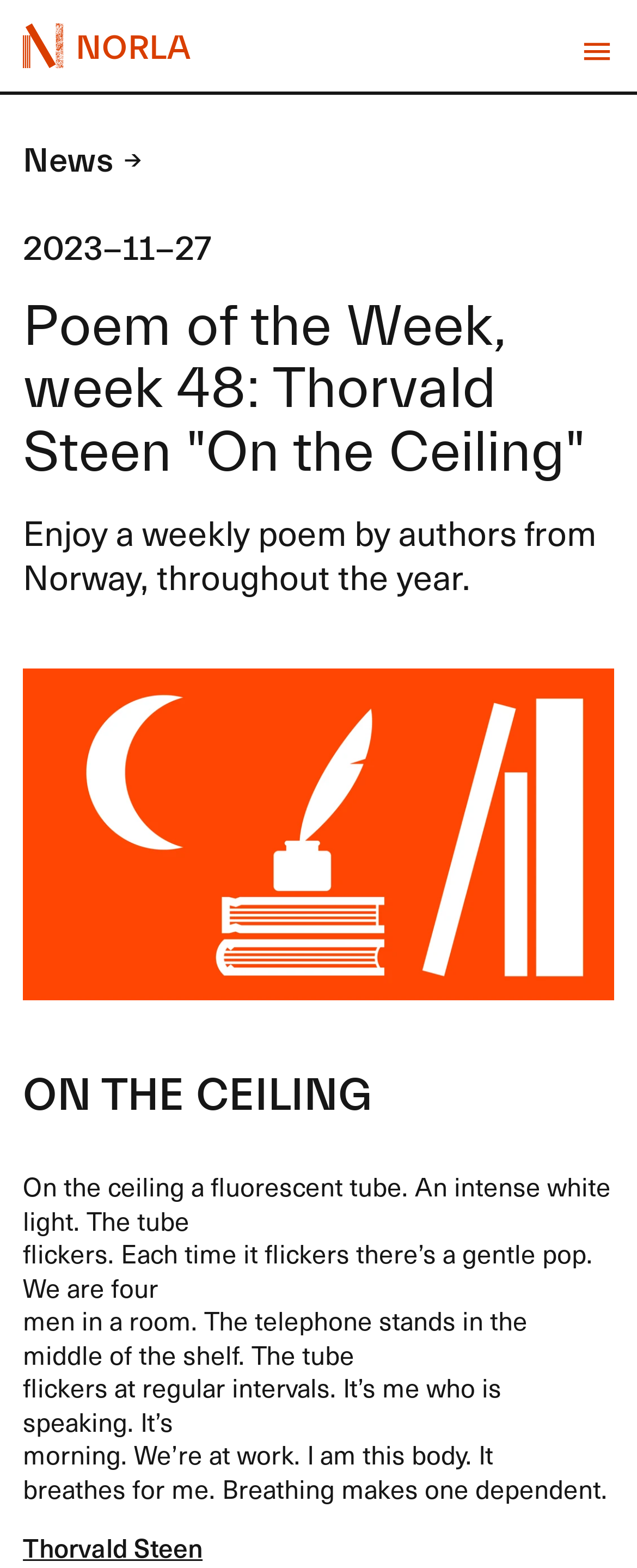Using the image as a reference, answer the following question in as much detail as possible:
What is the date of the current poem?

I found the date of the current poem by looking at the StaticText element with the text '2023-11-27' which is located above the poem title.